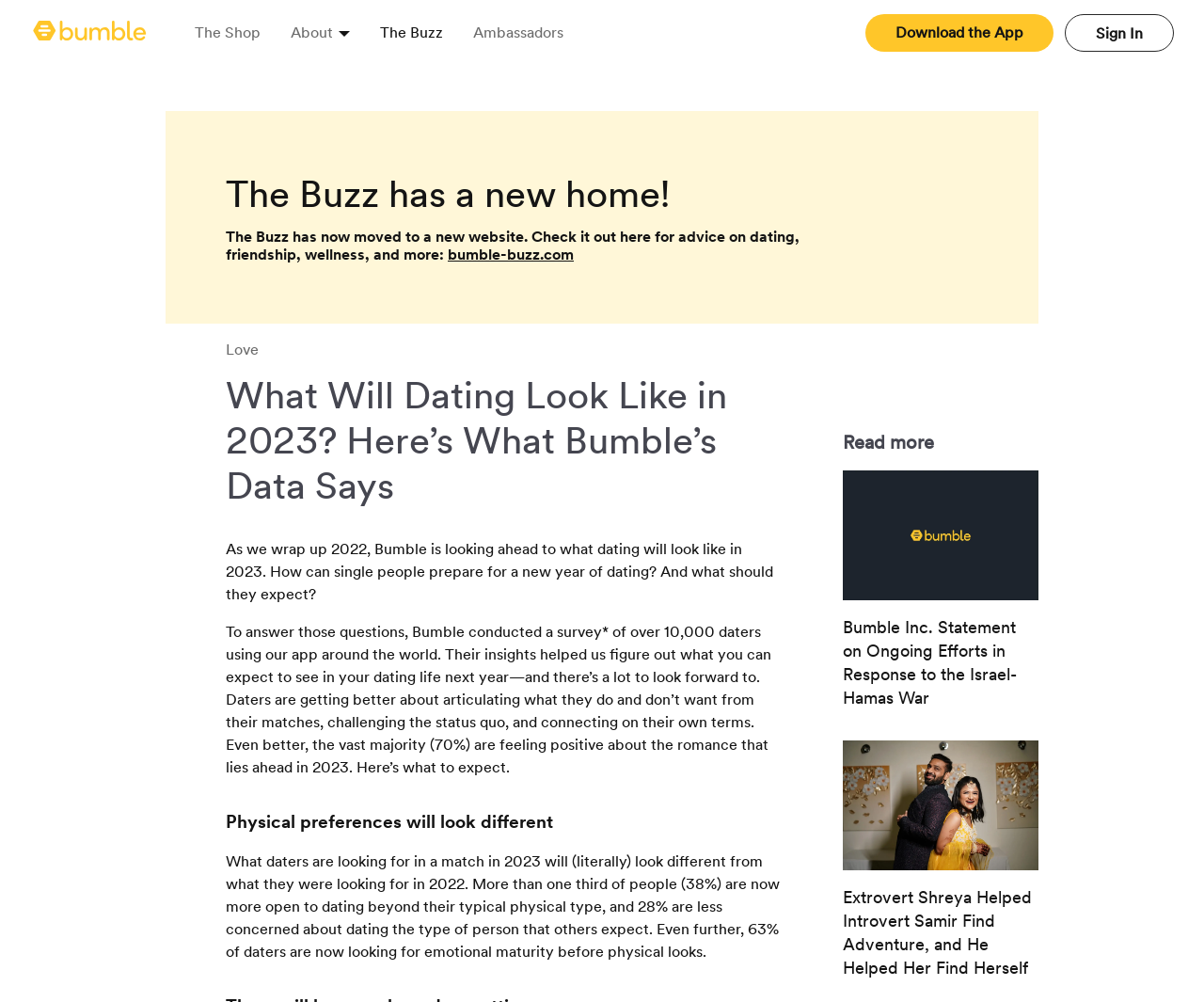Identify and provide the main heading of the webpage.

What Will Dating Look Like in 2023? Here’s What Bumble’s Data Says